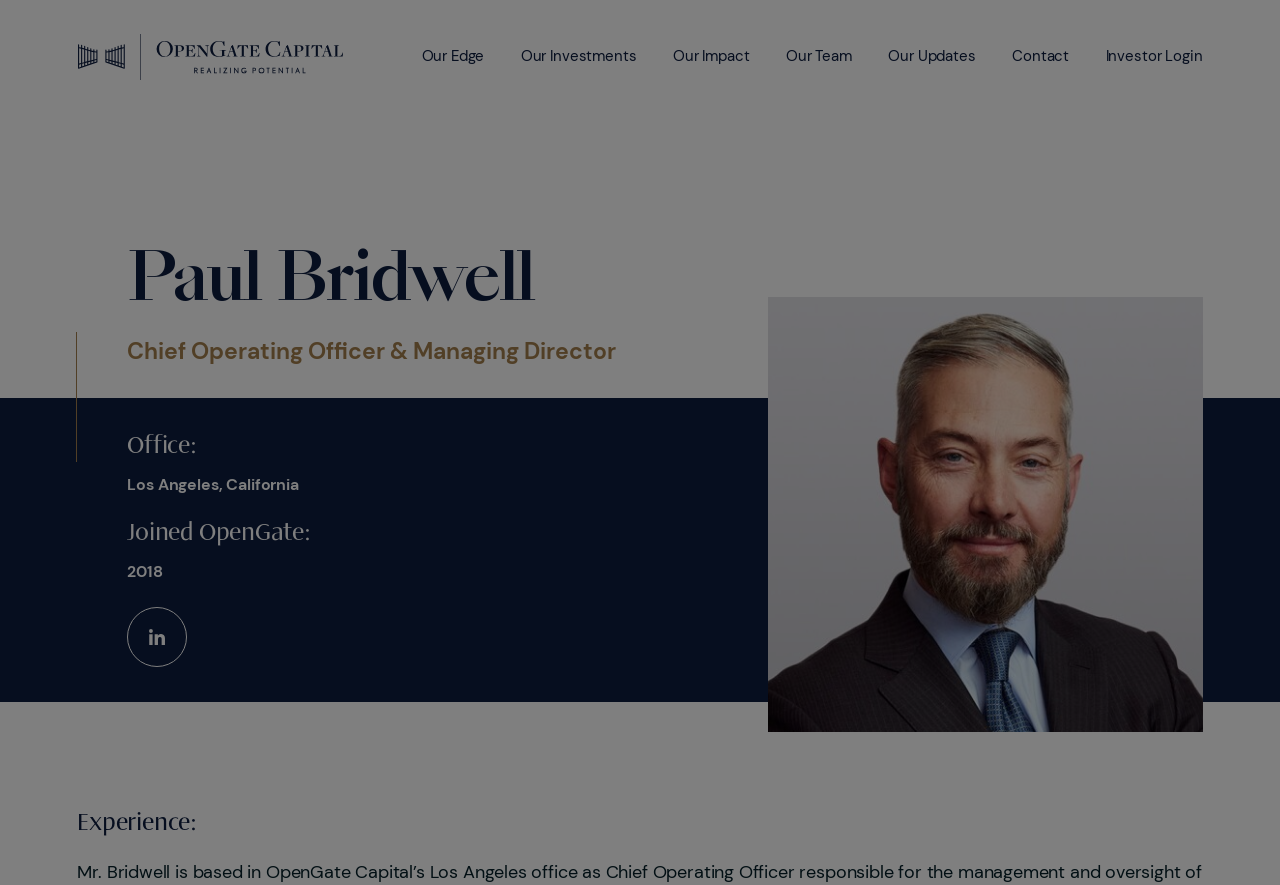Provide the bounding box coordinates of the UI element this sentence describes: "parent_node: Our Edge aria-label="Home Page"".

[0.061, 0.038, 0.268, 0.09]